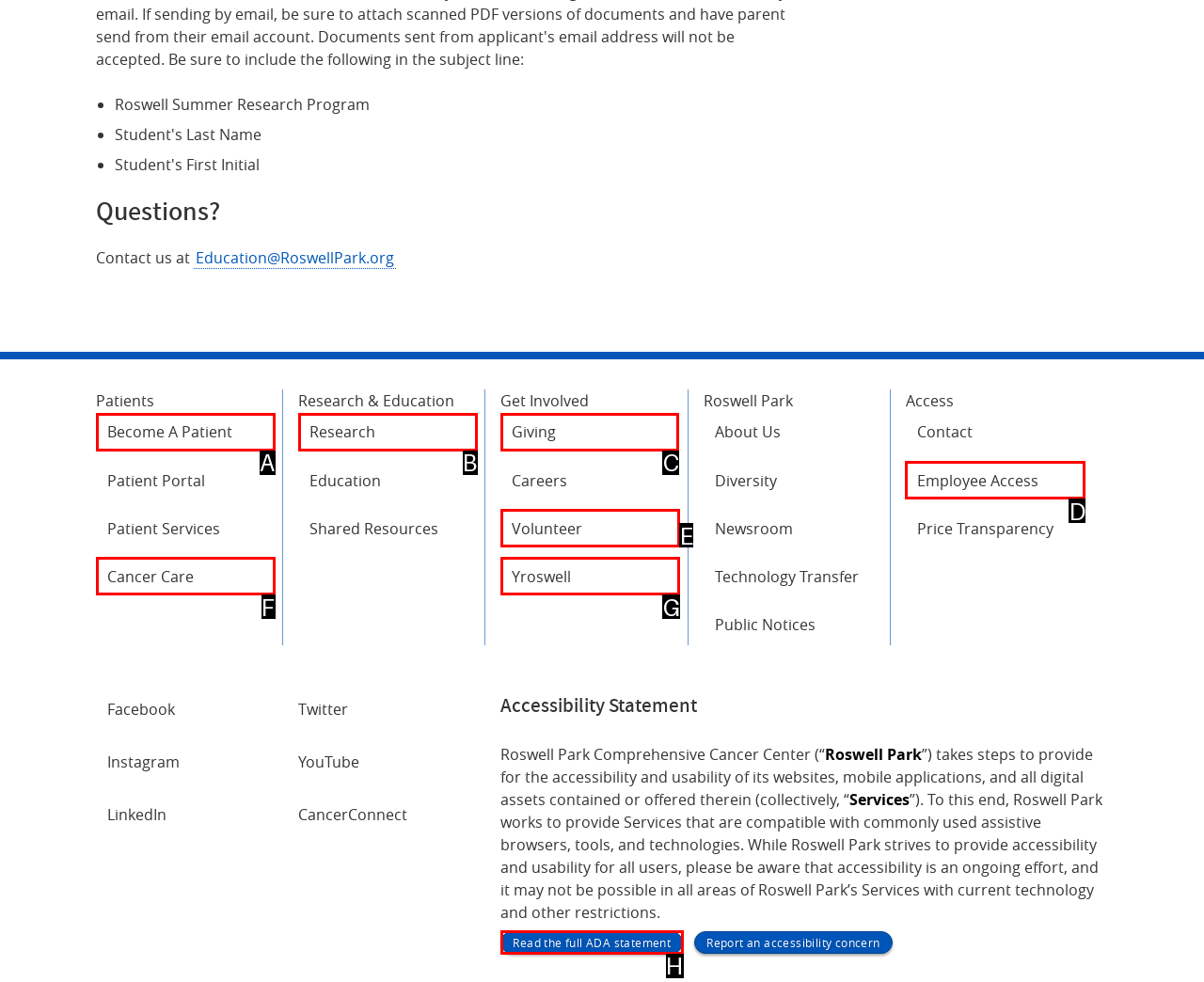Indicate which HTML element you need to click to complete the task: Get involved through Giving. Provide the letter of the selected option directly.

C